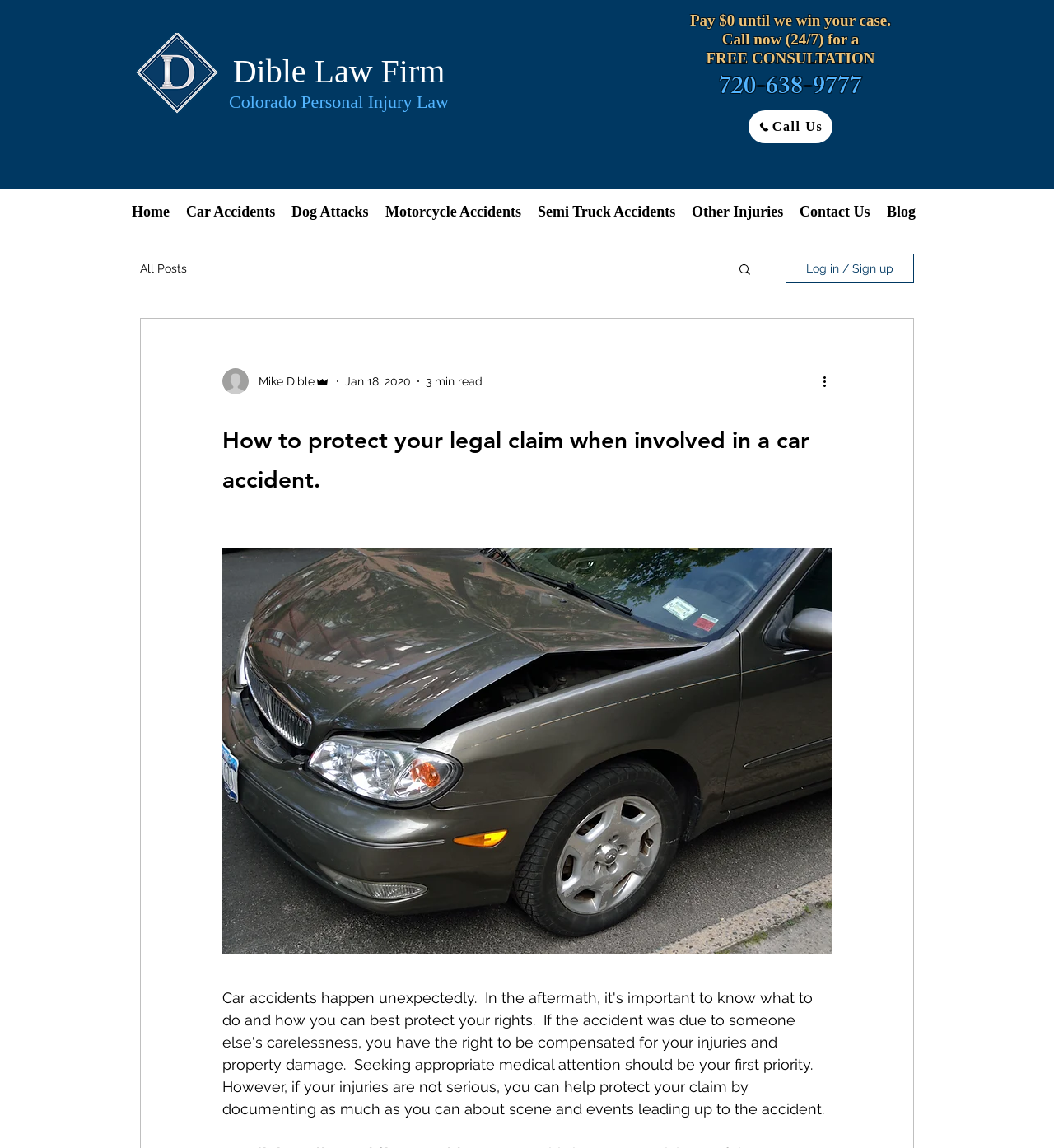Determine the webpage's heading and output its text content.

Dible Law Firm
Colorado Personal Injury Law